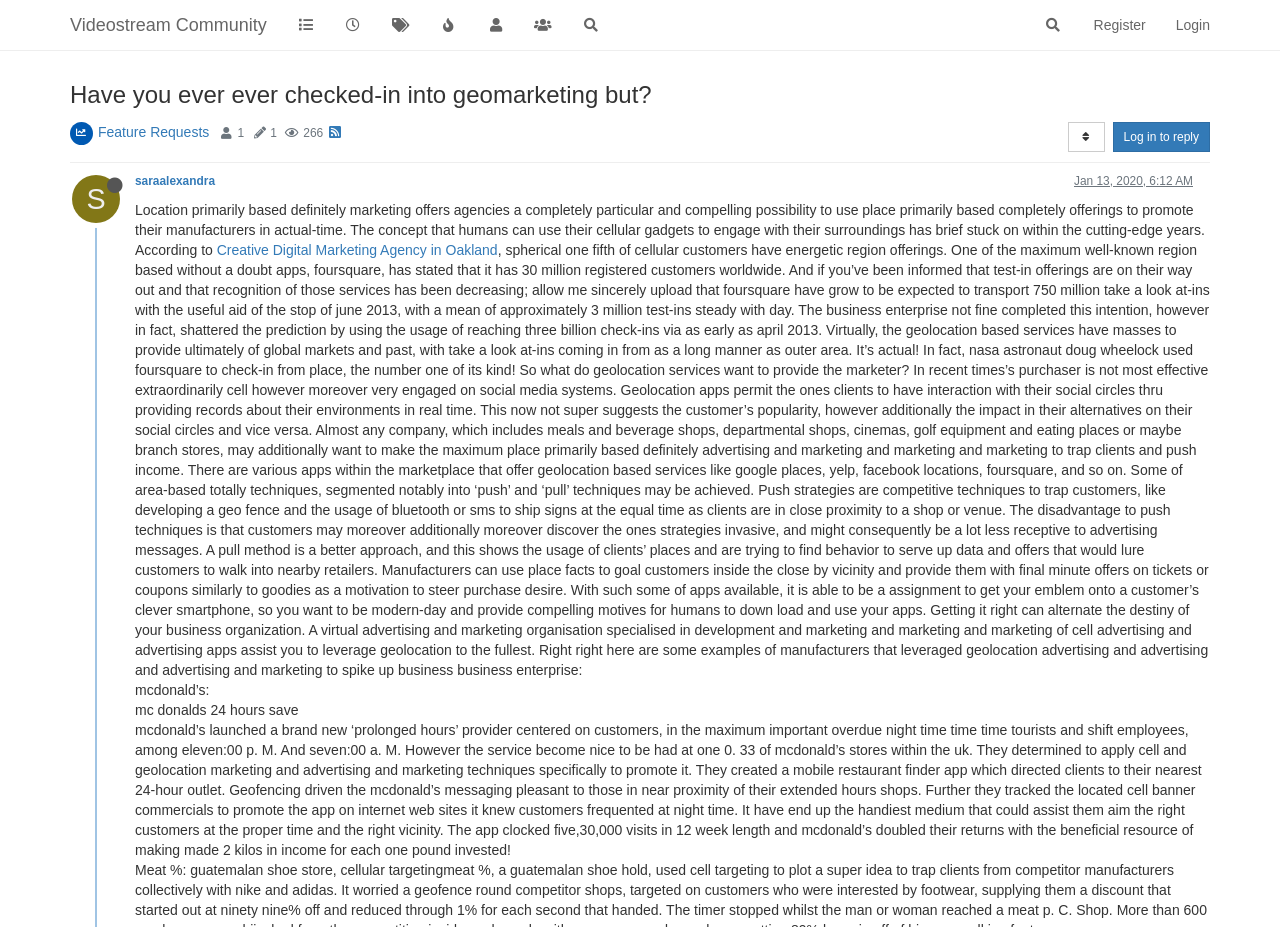What is the name of the community?
Please ensure your answer is as detailed and informative as possible.

The name of the community can be found in the heading element at the top of the webpage, which is 'Videostream Community'.